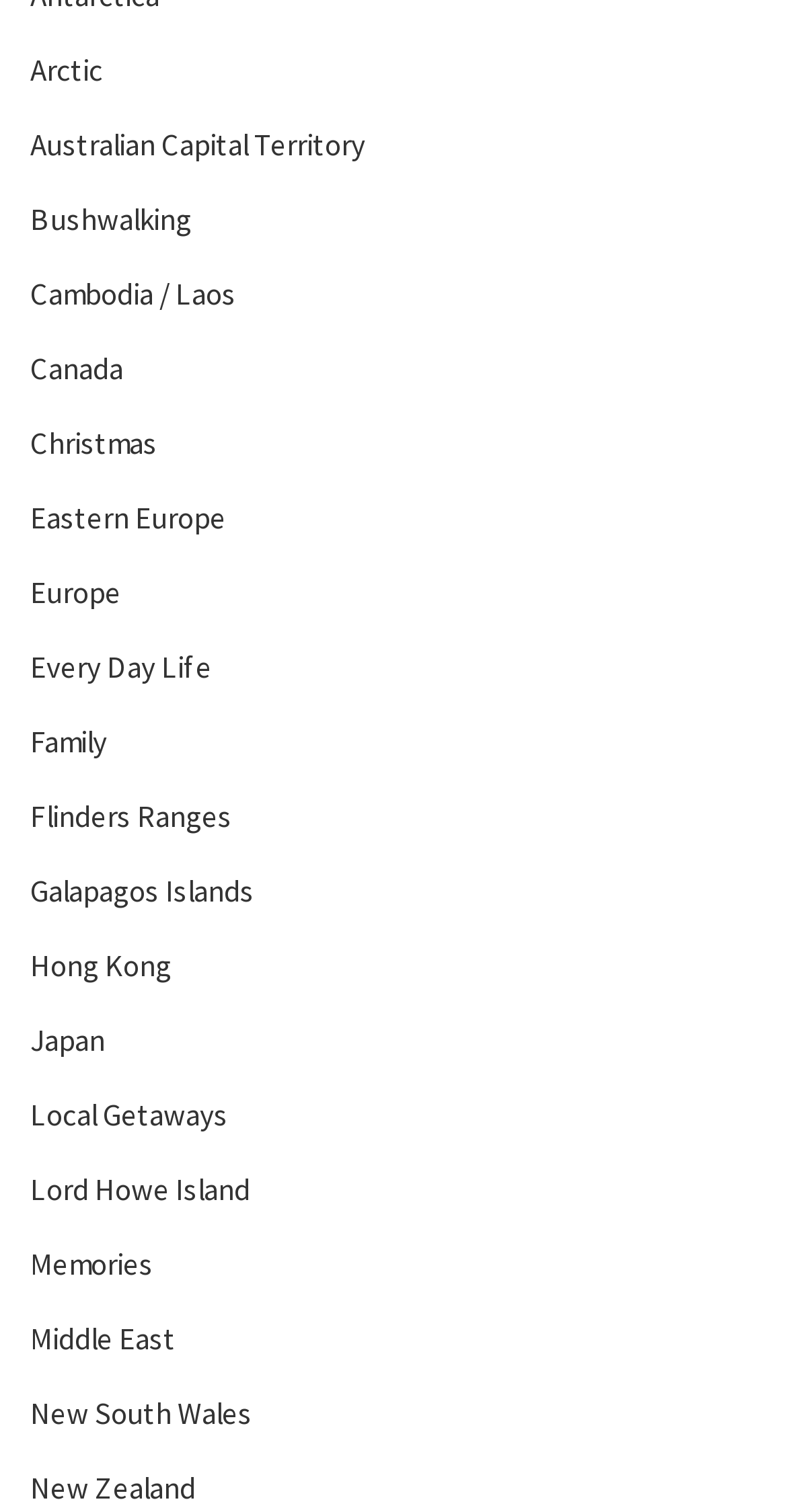Locate the bounding box coordinates of the element to click to perform the following action: 'go to HOME page'. The coordinates should be given as four float values between 0 and 1, in the form of [left, top, right, bottom].

None